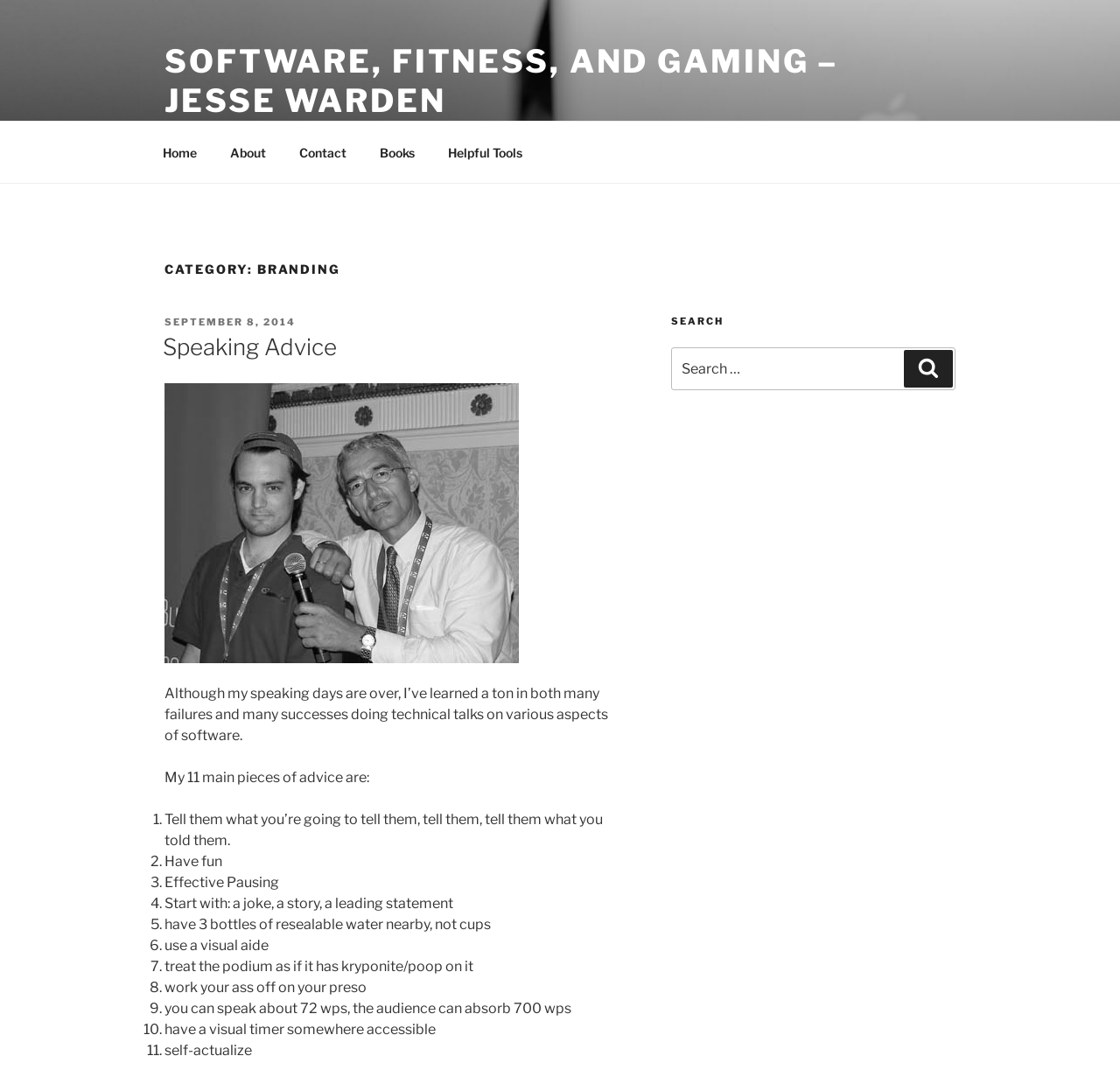Determine the bounding box coordinates of the element that should be clicked to execute the following command: "Read the 'Speaking Advice' article".

[0.147, 0.306, 0.556, 0.336]